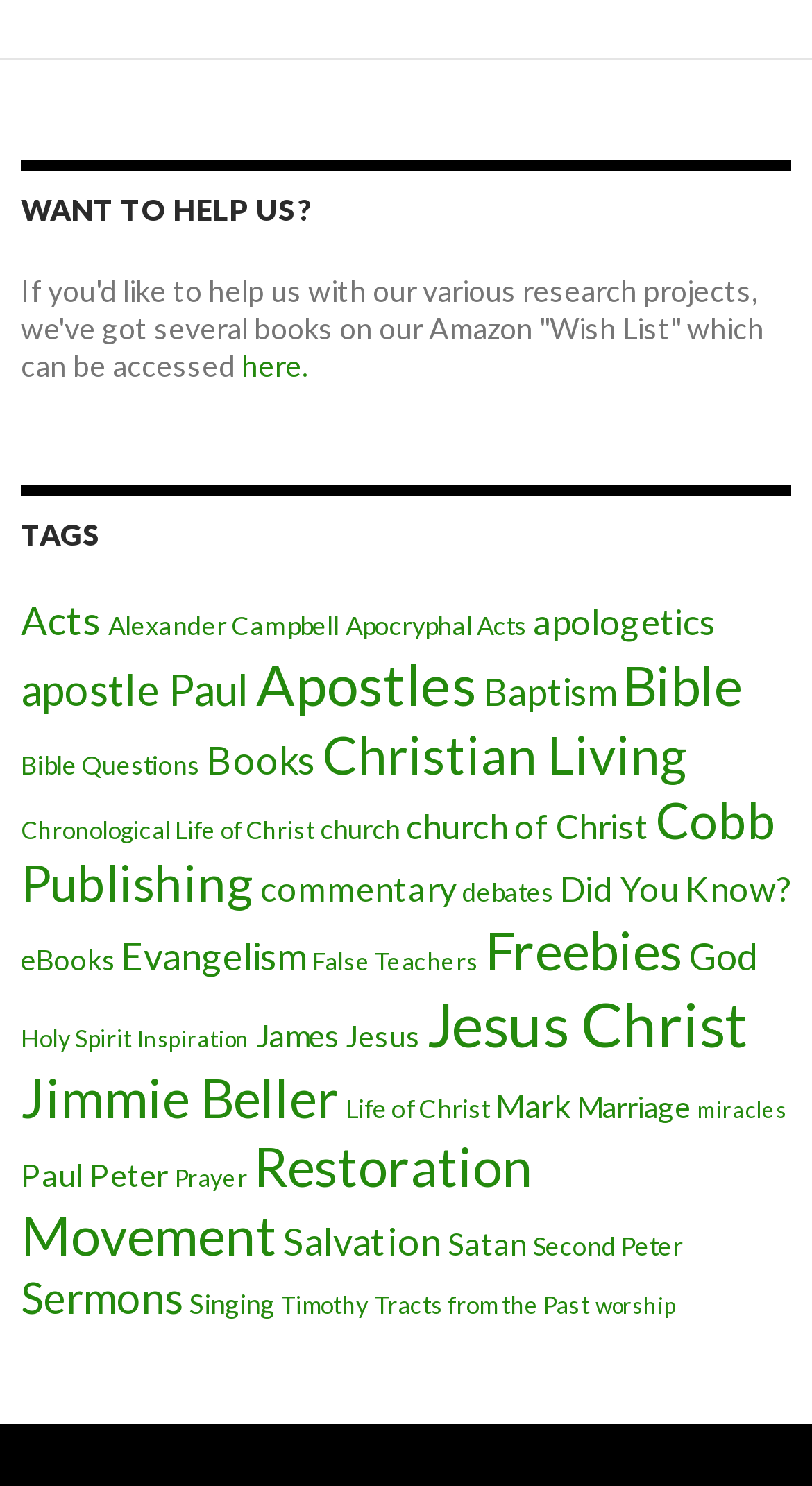Pinpoint the bounding box coordinates of the clickable element to carry out the following instruction: "Access the 'Acts' tag."

[0.026, 0.402, 0.126, 0.433]